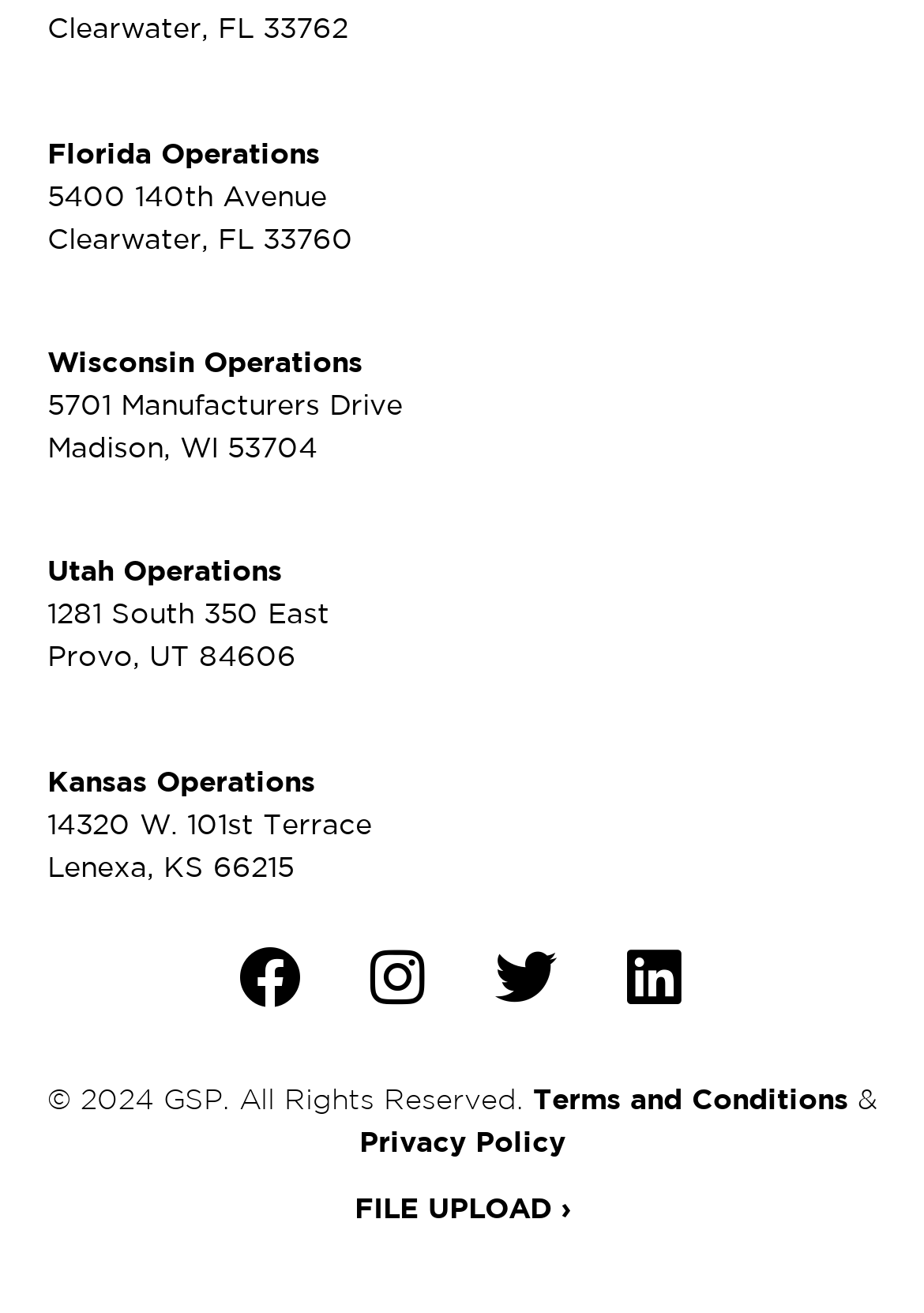Give a concise answer using only one word or phrase for this question:
How many social media links are available?

4